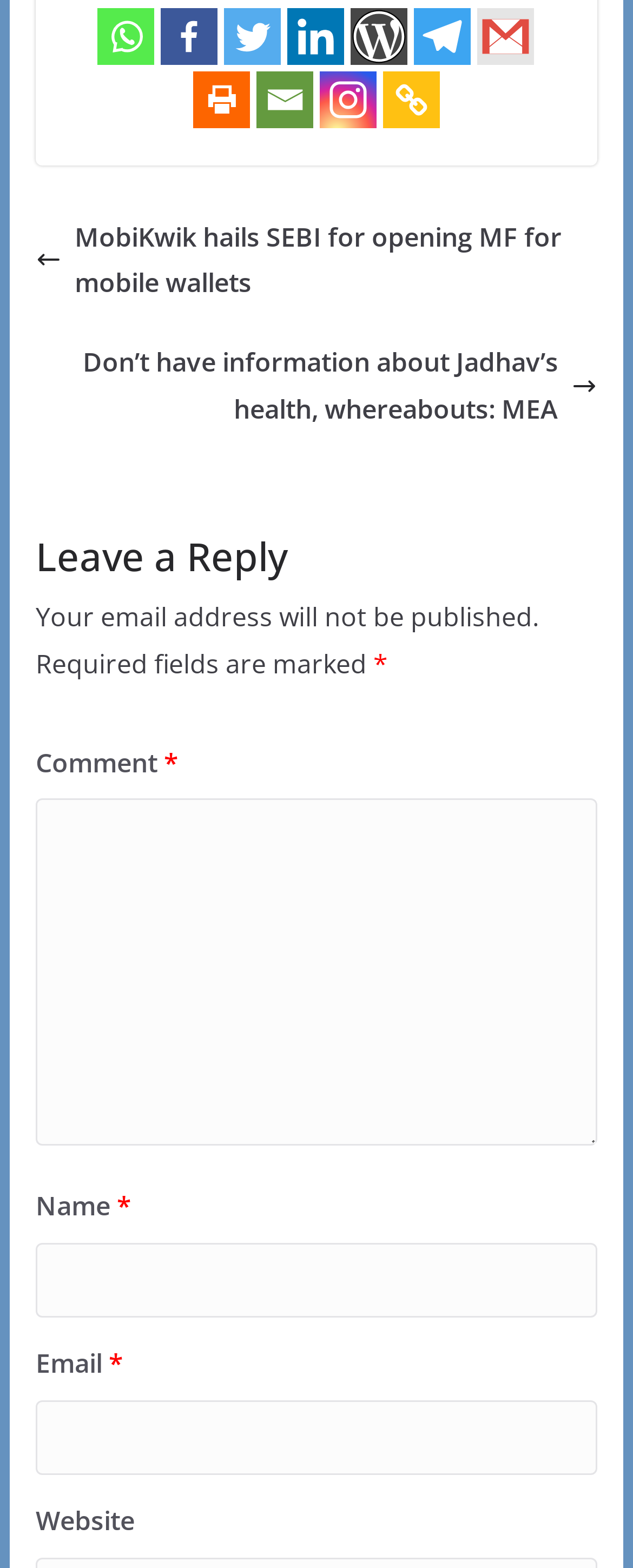How many text fields are available in the reply form?
Using the screenshot, give a one-word or short phrase answer.

3